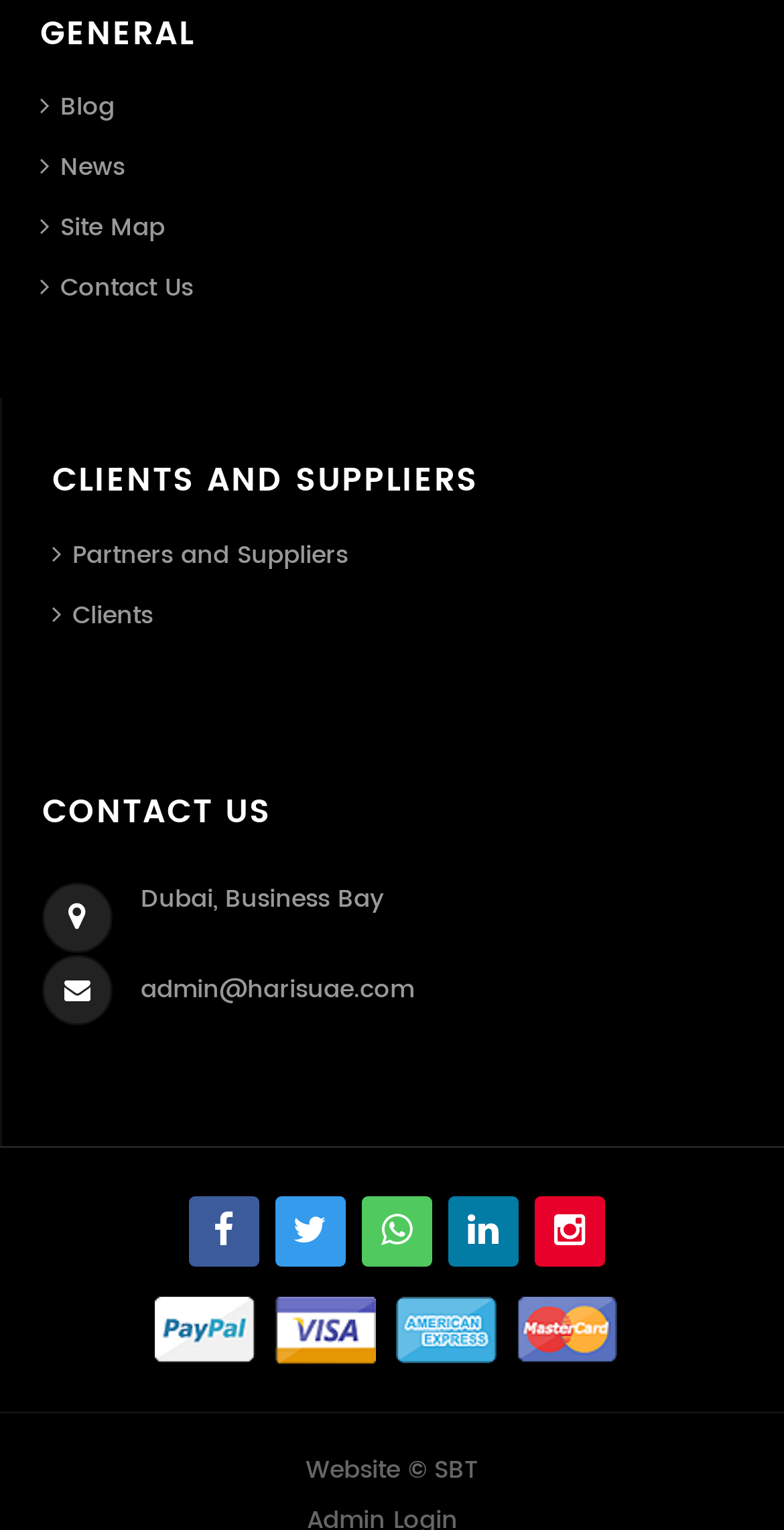Specify the bounding box coordinates of the area to click in order to execute this command: 'Visit the Blog'. The coordinates should consist of four float numbers ranging from 0 to 1, and should be formatted as [left, top, right, bottom].

[0.051, 0.058, 0.146, 0.083]